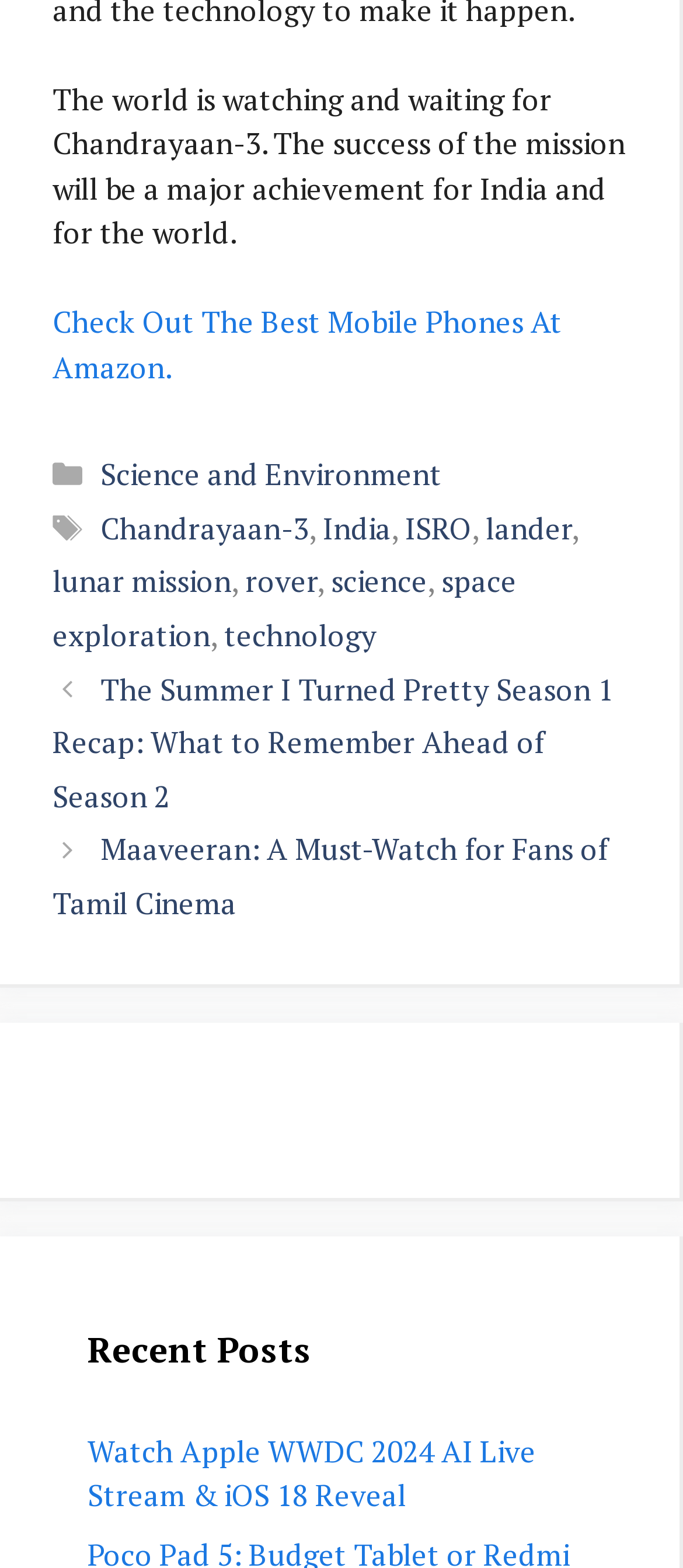Locate the bounding box coordinates of the clickable element to fulfill the following instruction: "Read about Chandrayaan-3". Provide the coordinates as four float numbers between 0 and 1 in the format [left, top, right, bottom].

[0.147, 0.324, 0.452, 0.349]